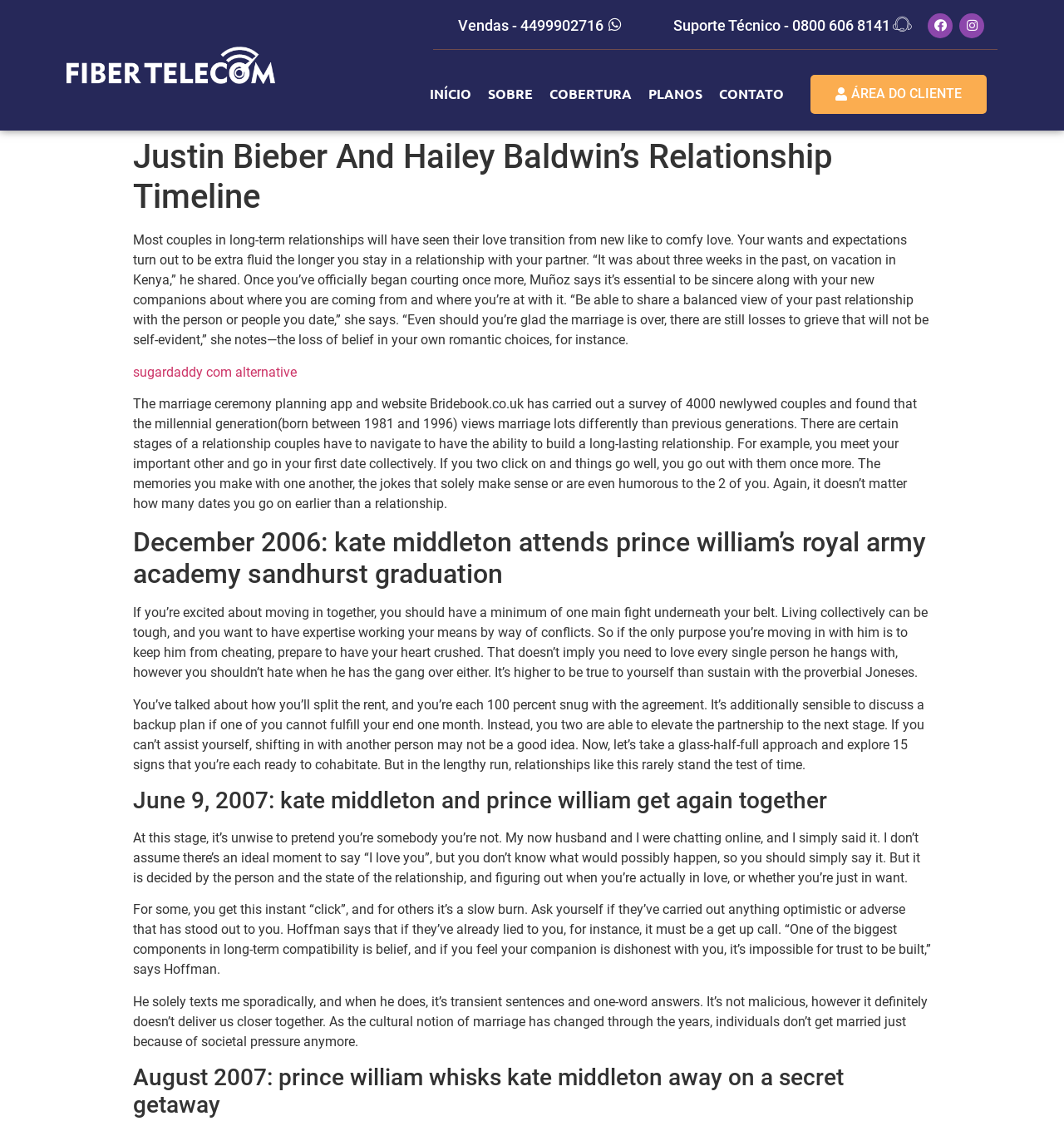Extract the top-level heading from the webpage and provide its text.

Justin Bieber And Hailey Baldwin’s Relationship Timeline